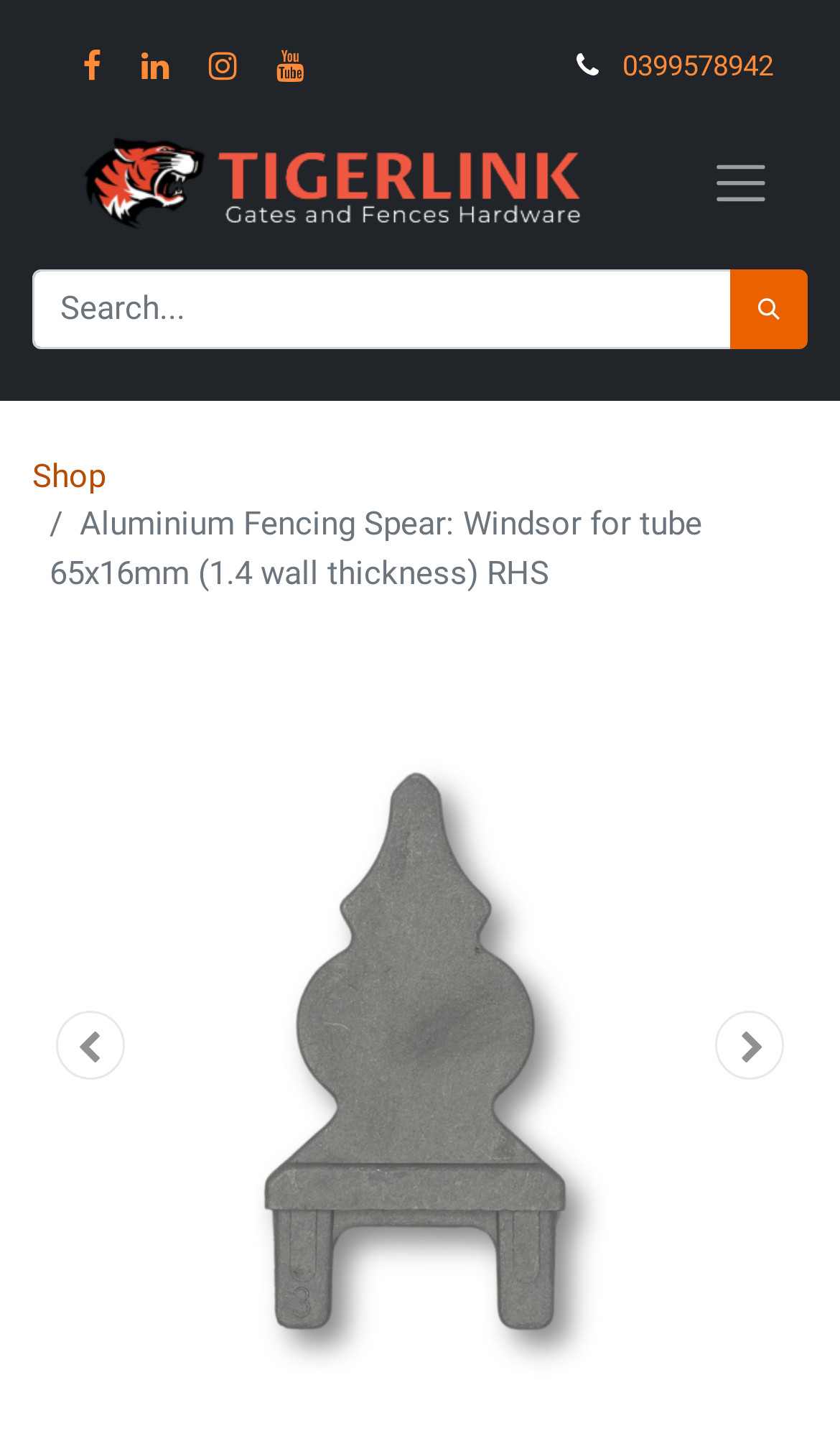How many social media links are there?
Look at the image and answer with only one word or phrase.

4